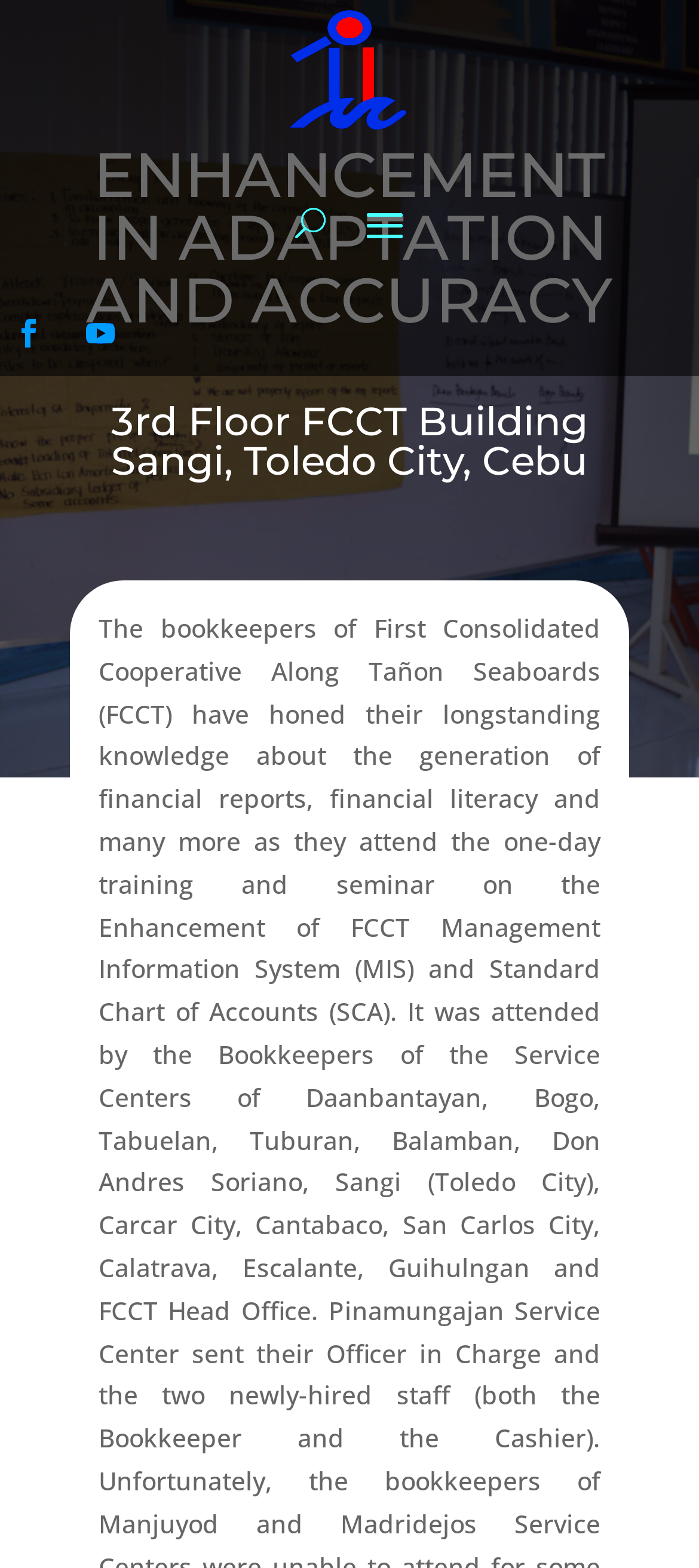What is the function of the 'U' button?
Based on the image, provide a one-word or brief-phrase response.

Unknown